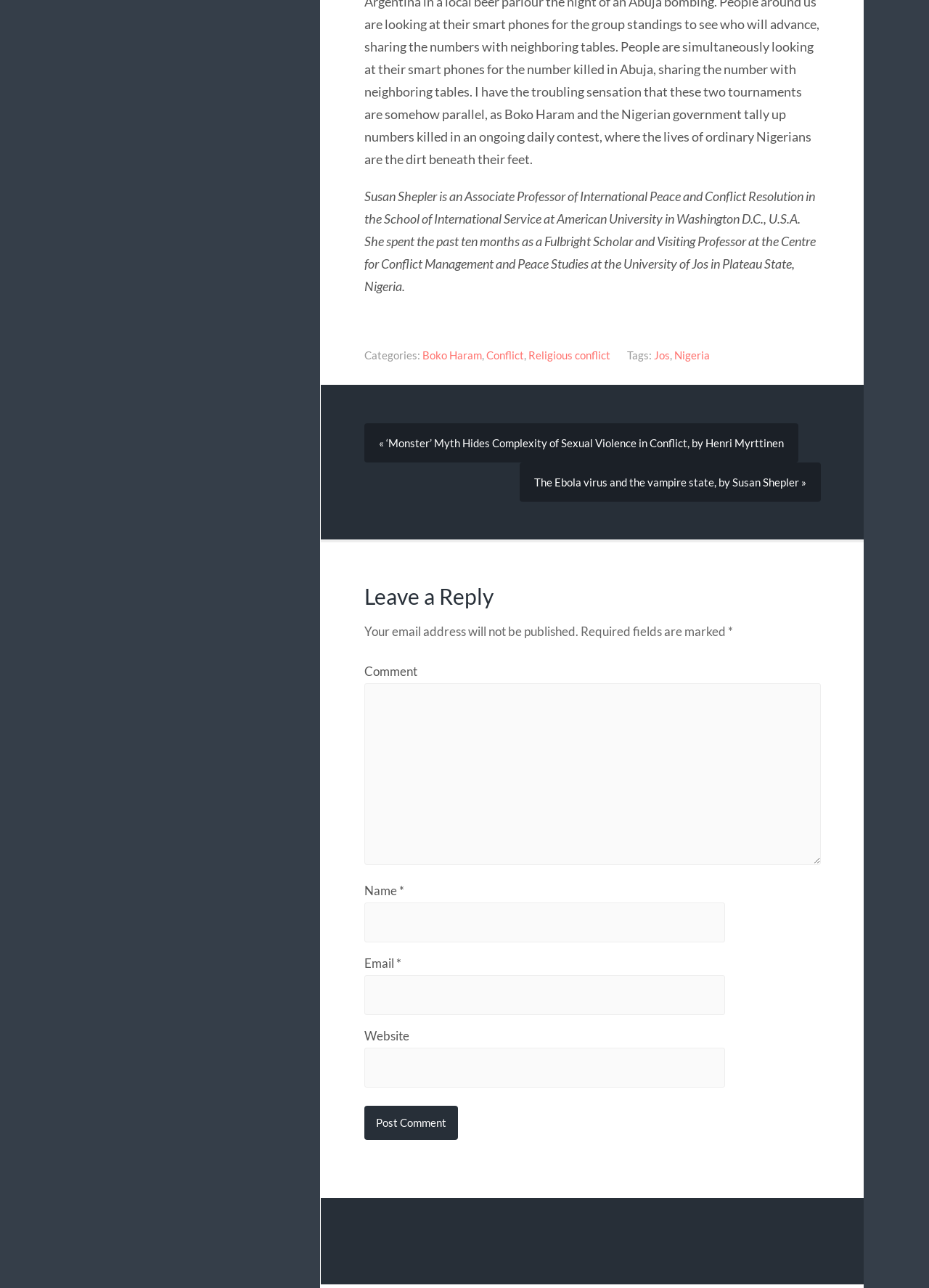Provide a one-word or brief phrase answer to the question:
What is the name of the university where Susan Shepler is an Associate Professor?

American University